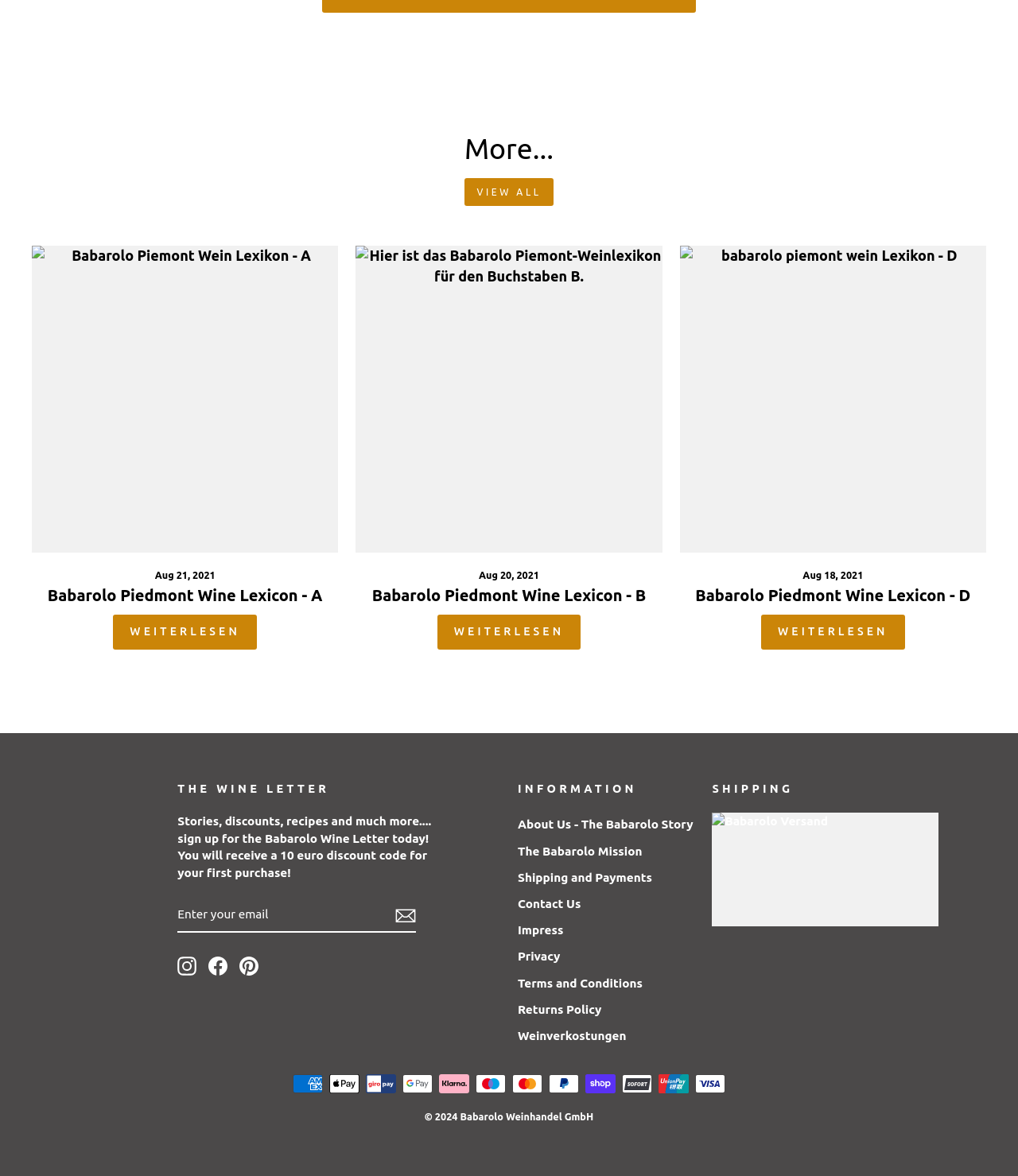Find the UI element described as: "Weiterlesen" and predict its bounding box coordinates. Ensure the coordinates are four float numbers between 0 and 1, [left, top, right, bottom].

[0.429, 0.523, 0.571, 0.553]